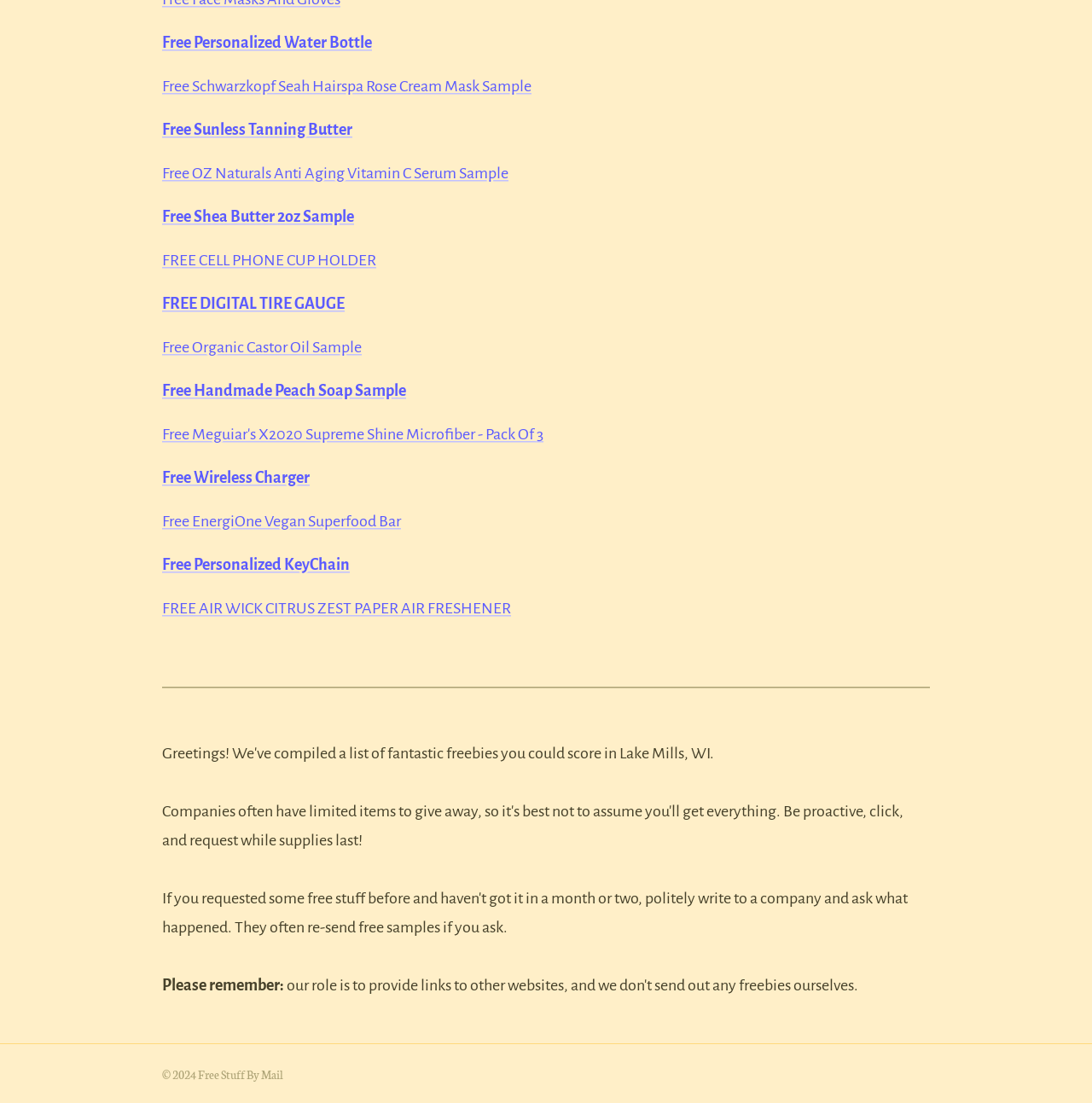Given the description of the UI element: "Free Sunless Tanning Butter", predict the bounding box coordinates in the form of [left, top, right, bottom], with each value being a float between 0 and 1.

[0.148, 0.11, 0.323, 0.126]